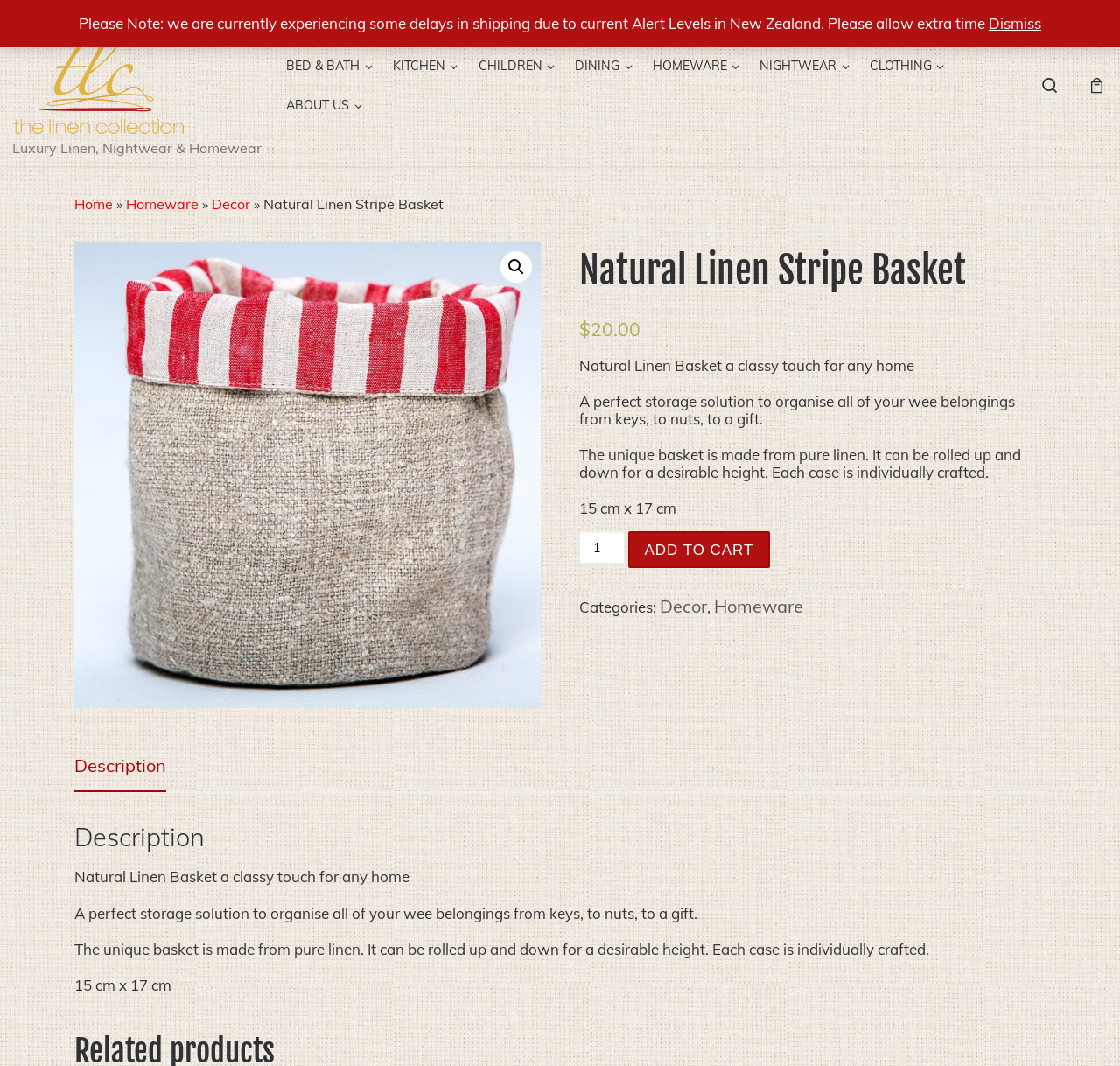What is the purpose of the Natural Linen Stripe Basket?
Can you give a detailed and elaborate answer to the question?

I found the purpose of the Natural Linen Stripe Basket by reading the product description, which says 'A perfect storage solution to organise all of your wee belongings from keys, to nuts, to a gift'.